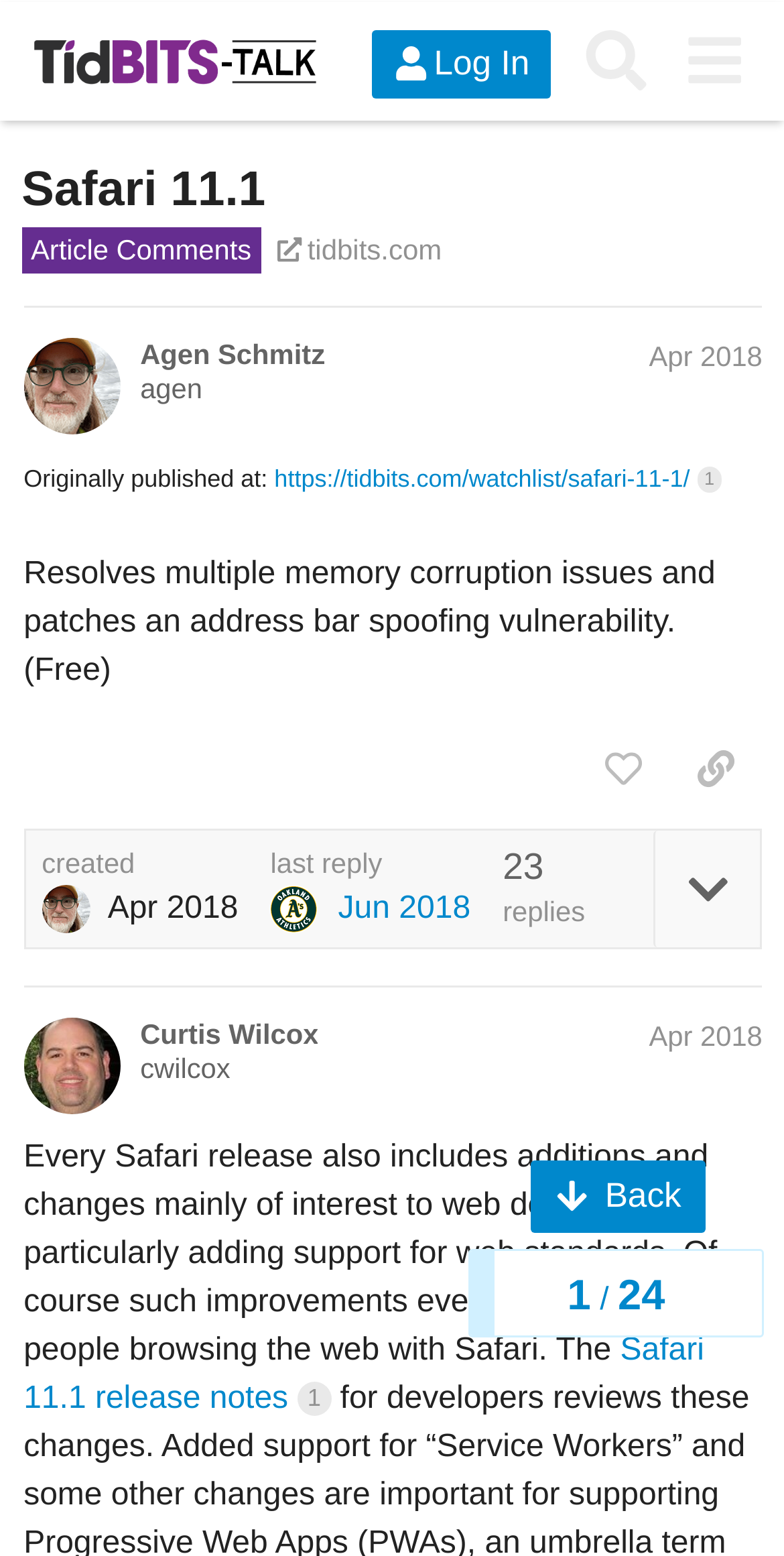Specify the bounding box coordinates for the region that must be clicked to perform the given instruction: "View article".

[0.027, 0.103, 0.339, 0.138]